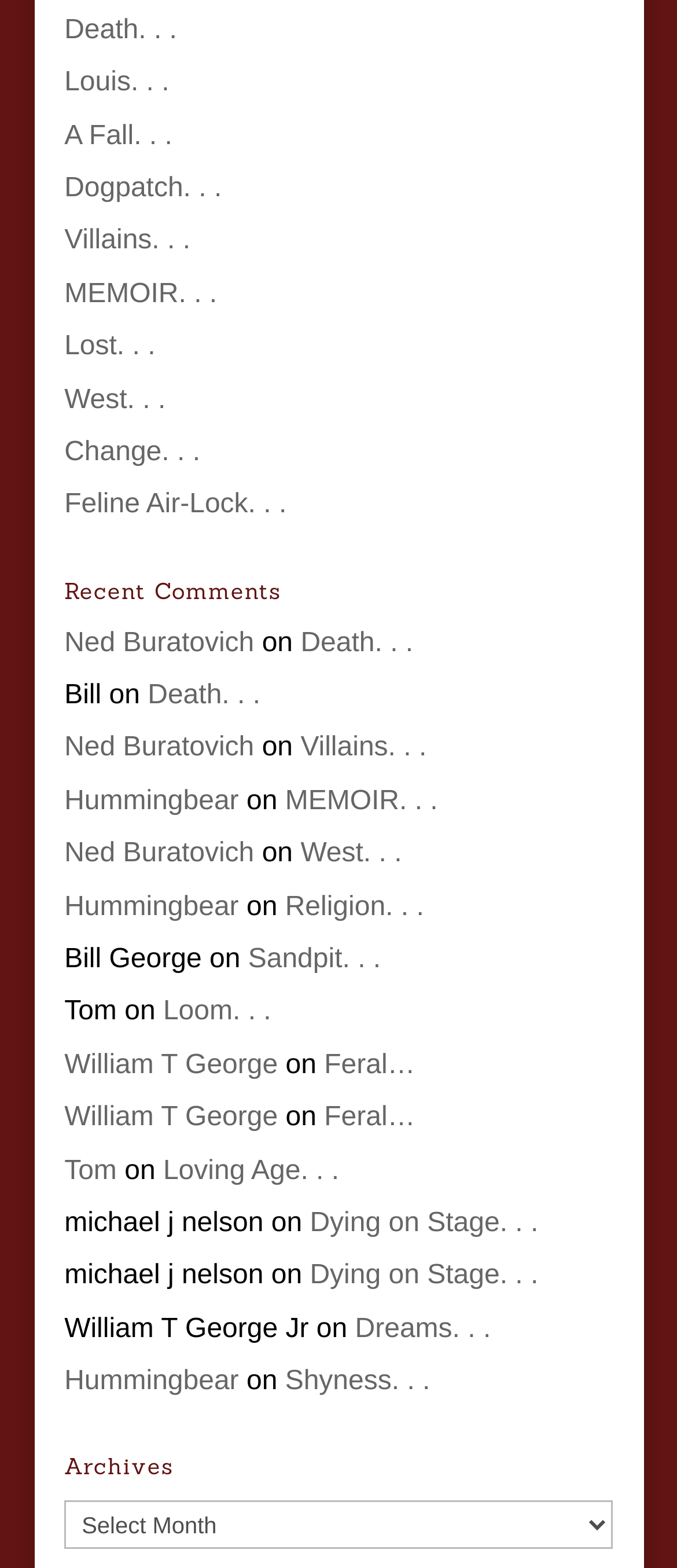Who commented on the 'Villains...' post?
Provide a fully detailed and comprehensive answer to the question.

In the 'Recent Comments' section, there is a link with the text 'Ned Buratovich' followed by the text 'on' and then a link with the text 'Villains...', which indicates that Ned Buratovich commented on the 'Villains...' post.